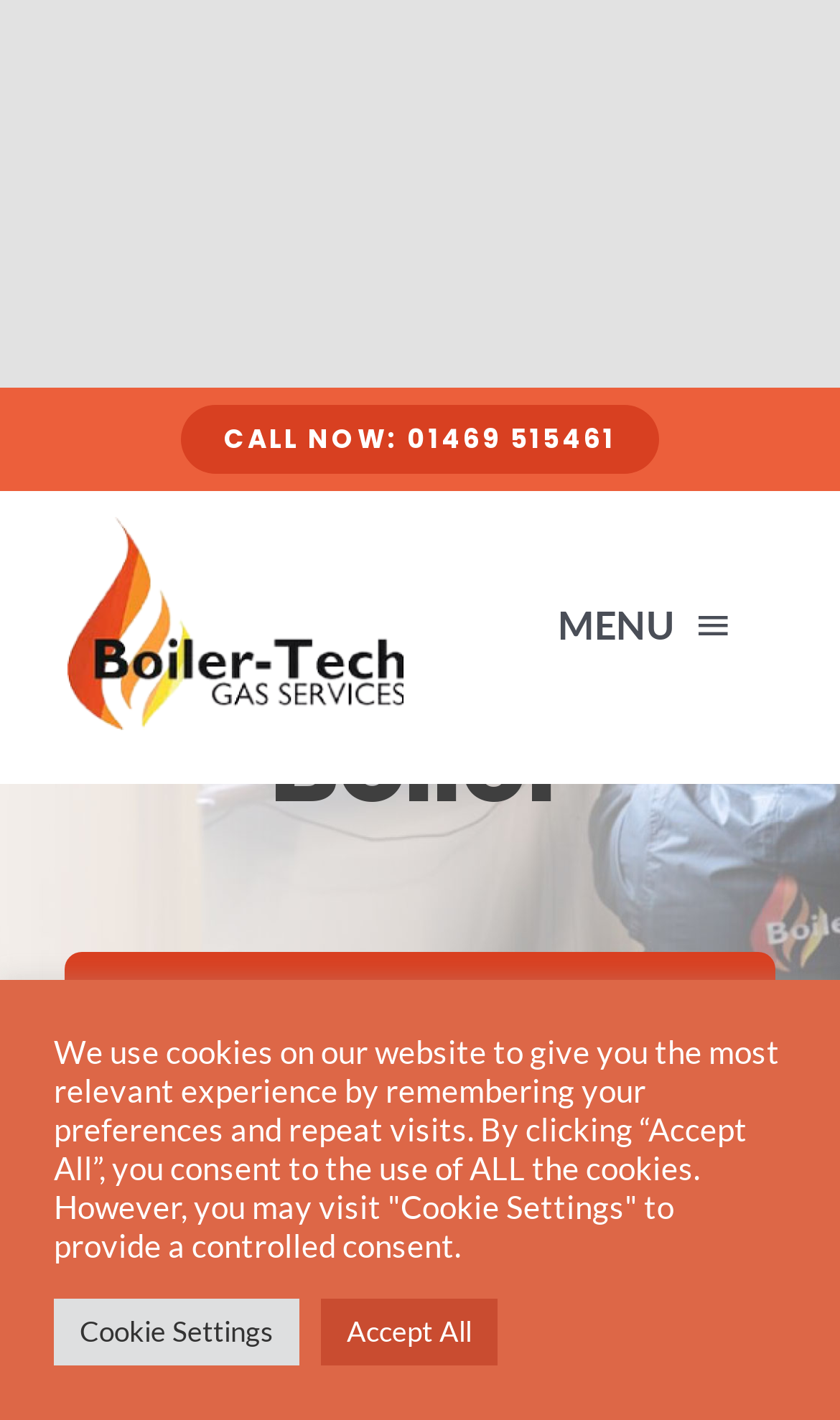Based on the element description: "alt="Boiler-Tech Gas Services Logo"", identify the bounding box coordinates for this UI element. The coordinates must be four float numbers between 0 and 1, listed as [left, top, right, bottom].

[0.077, 0.361, 0.483, 0.39]